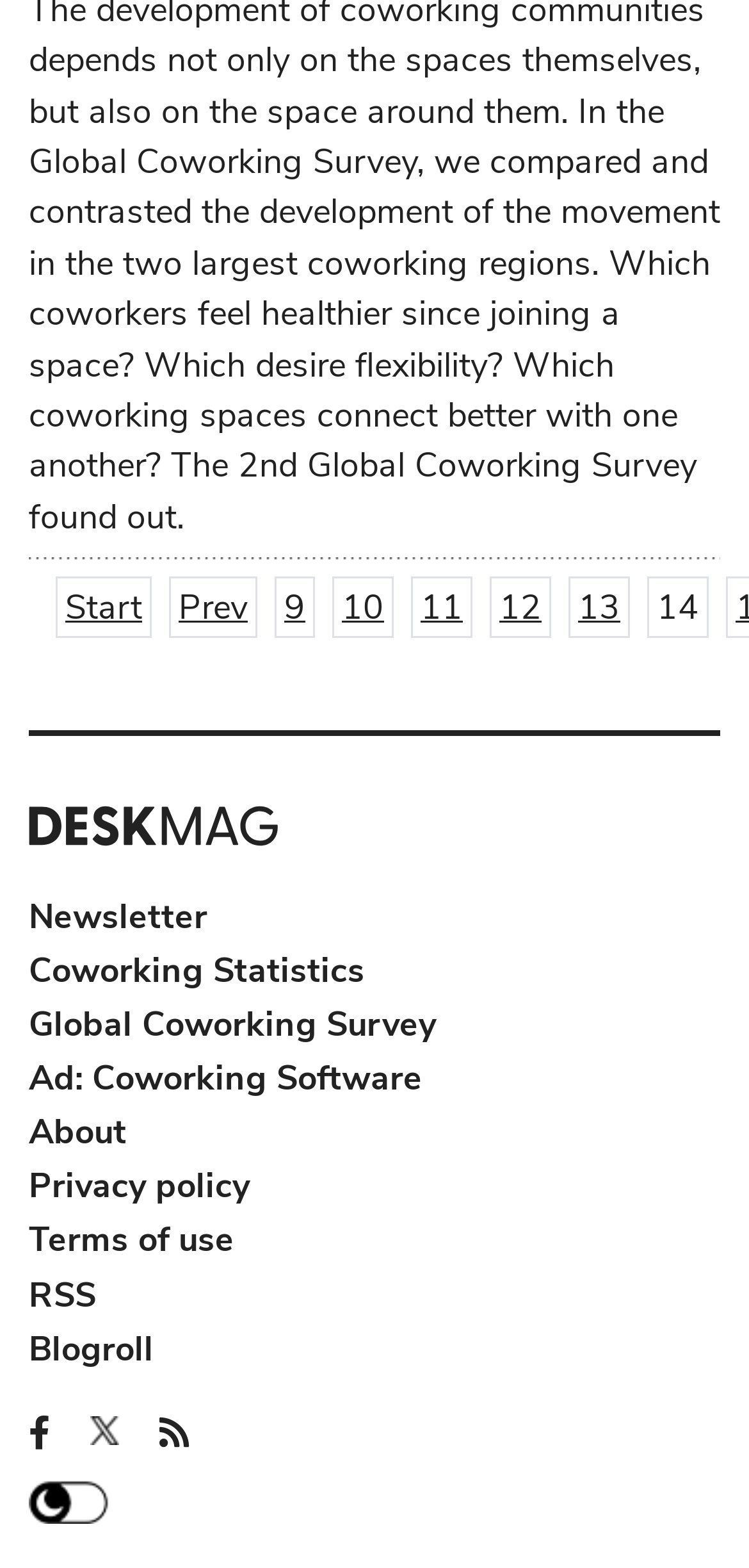Is there a dark mode option?
Give a thorough and detailed response to the question.

I found a link at the bottom of the content section that says 'Dark mode', which suggests that the website has a dark mode option.